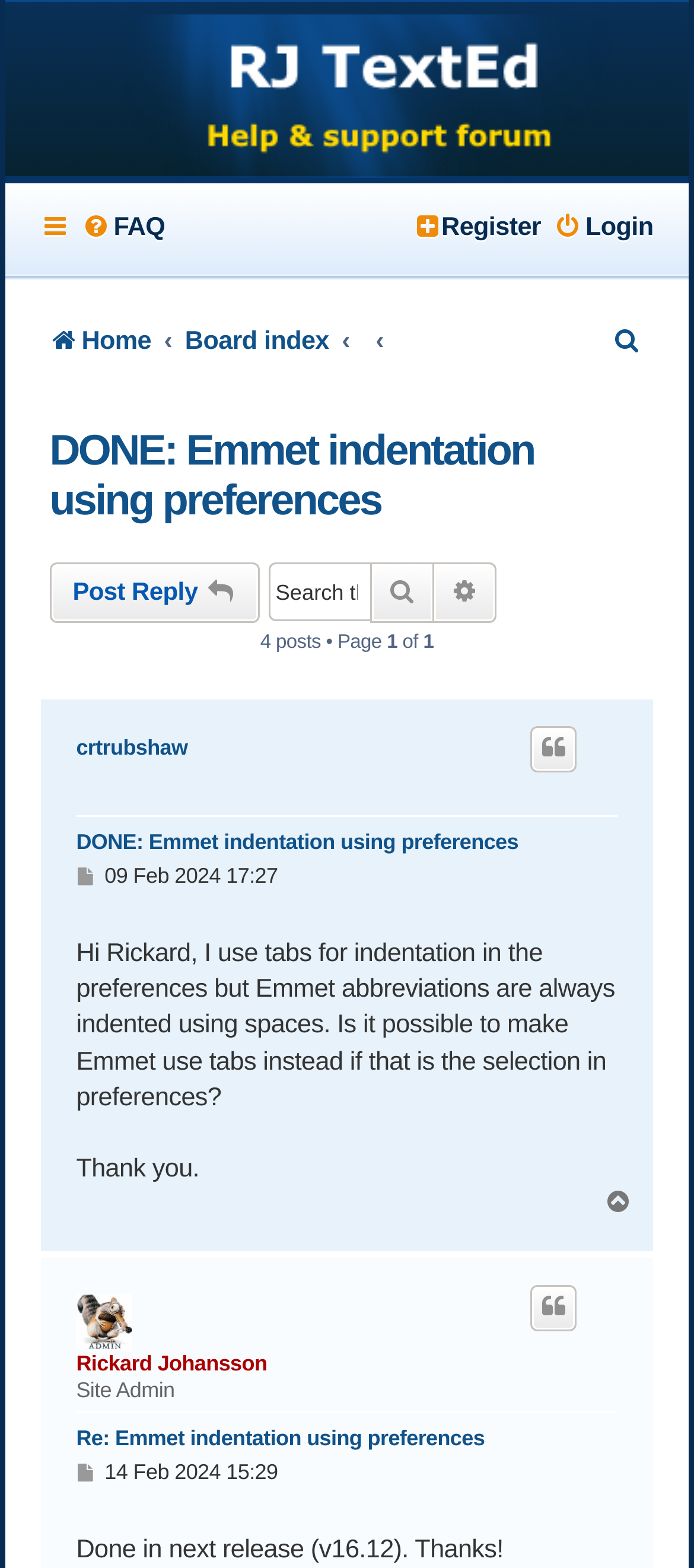What is the username of the person who replied to the topic?
Look at the image and provide a detailed response to the question.

I found a DescriptionList element that contains information about the user who replied to the topic, and the username is 'Rickard Johansson'.